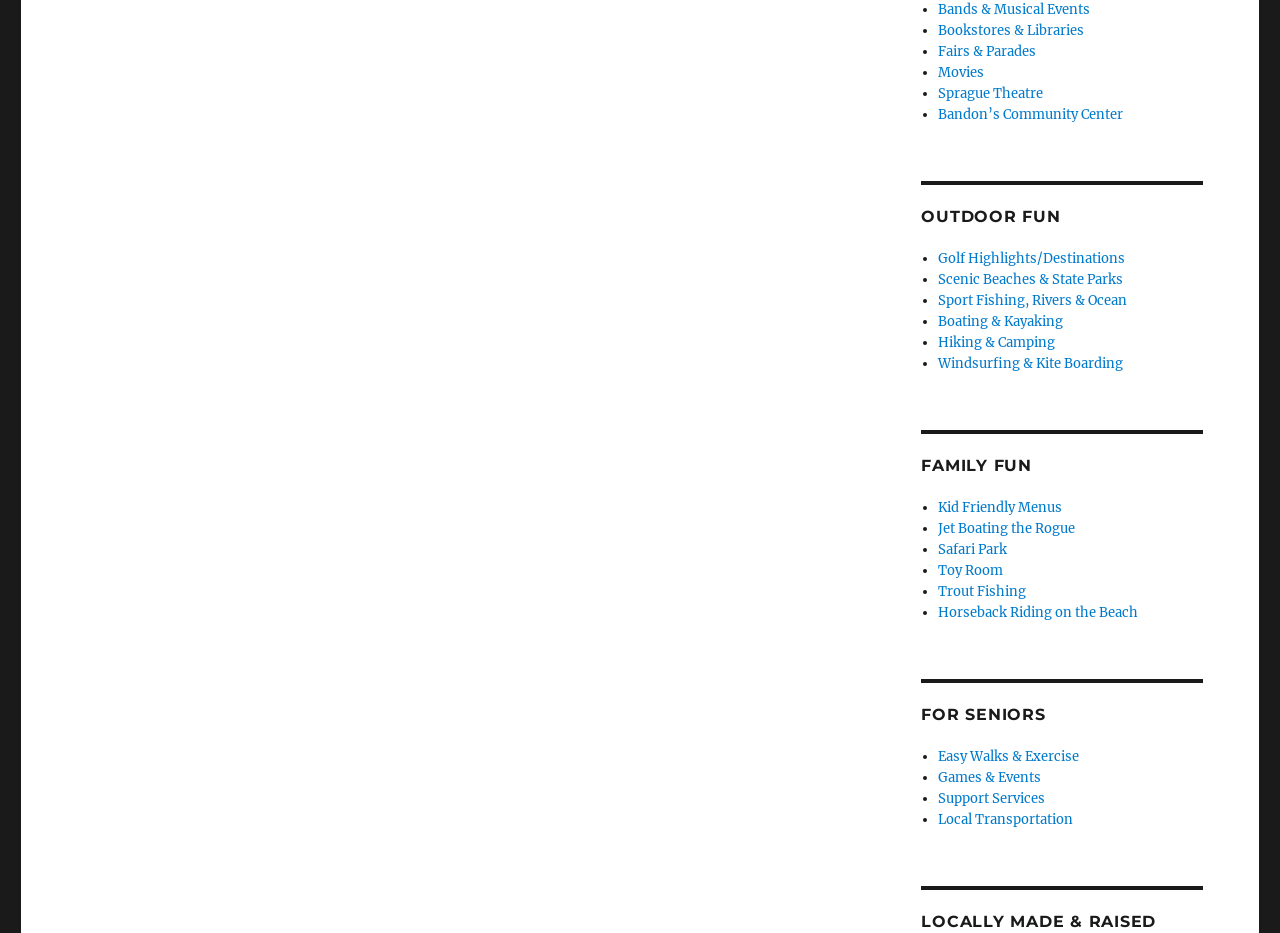Highlight the bounding box coordinates of the element that should be clicked to carry out the following instruction: "Learn about Local Transportation". The coordinates must be given as four float numbers ranging from 0 to 1, i.e., [left, top, right, bottom].

[0.733, 0.869, 0.838, 0.887]